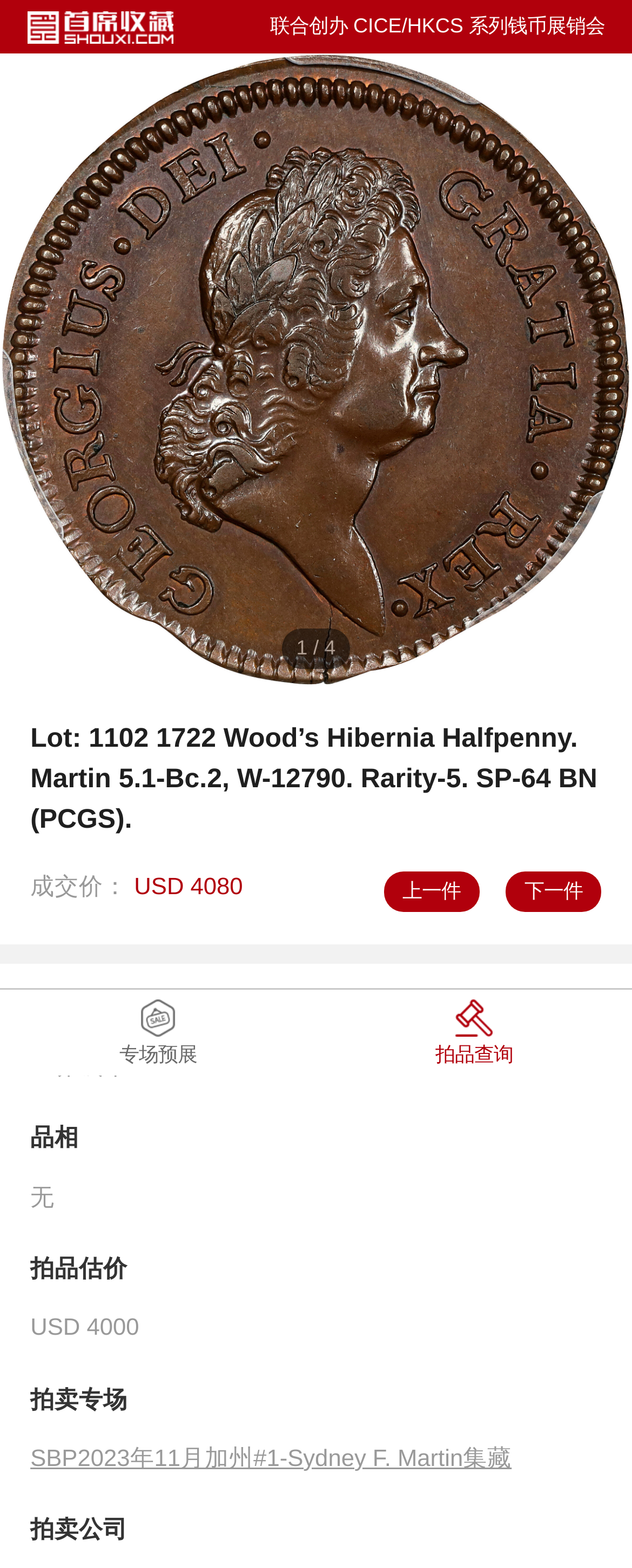Provide your answer in one word or a succinct phrase for the question: 
What is the auction company of the auction item?

SBP